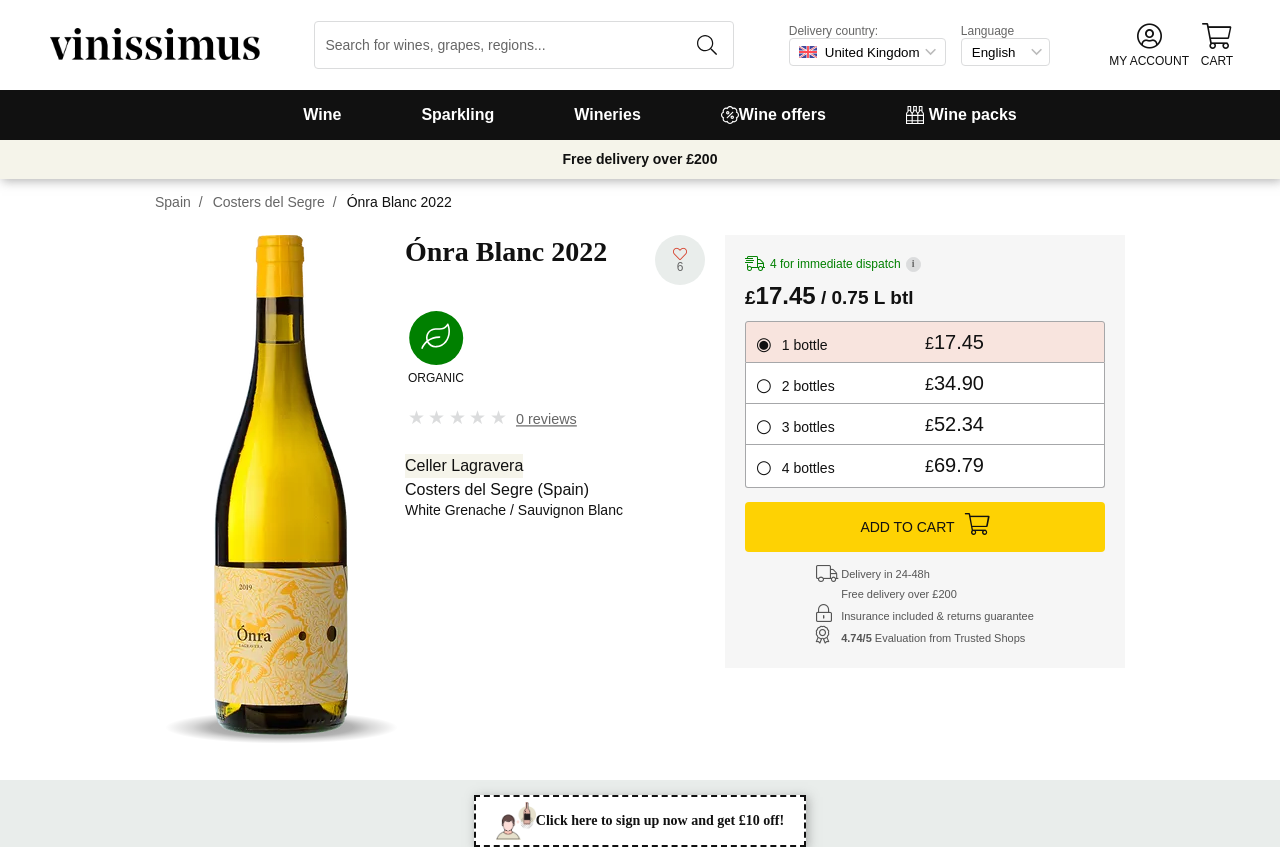Please identify the bounding box coordinates of the clickable area that will fulfill the following instruction: "Click on MY ACCOUNT". The coordinates should be in the format of four float numbers between 0 and 1, i.e., [left, top, right, bottom].

[0.867, 0.027, 0.929, 0.08]